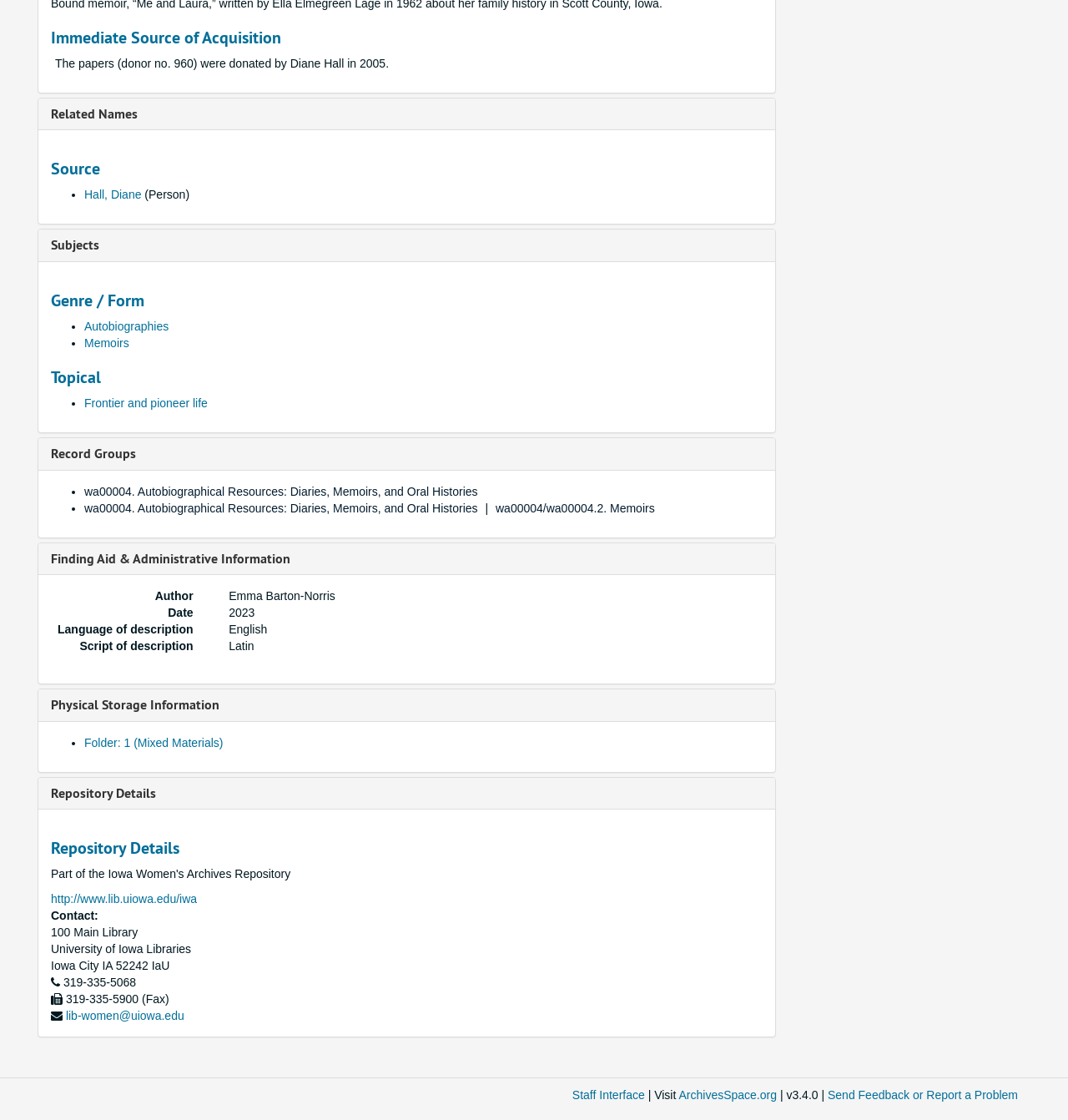Using the format (top-left x, top-left y, bottom-right x, bottom-right y), and given the element description, identify the bounding box coordinates within the screenshot: Repository Details

[0.048, 0.7, 0.146, 0.716]